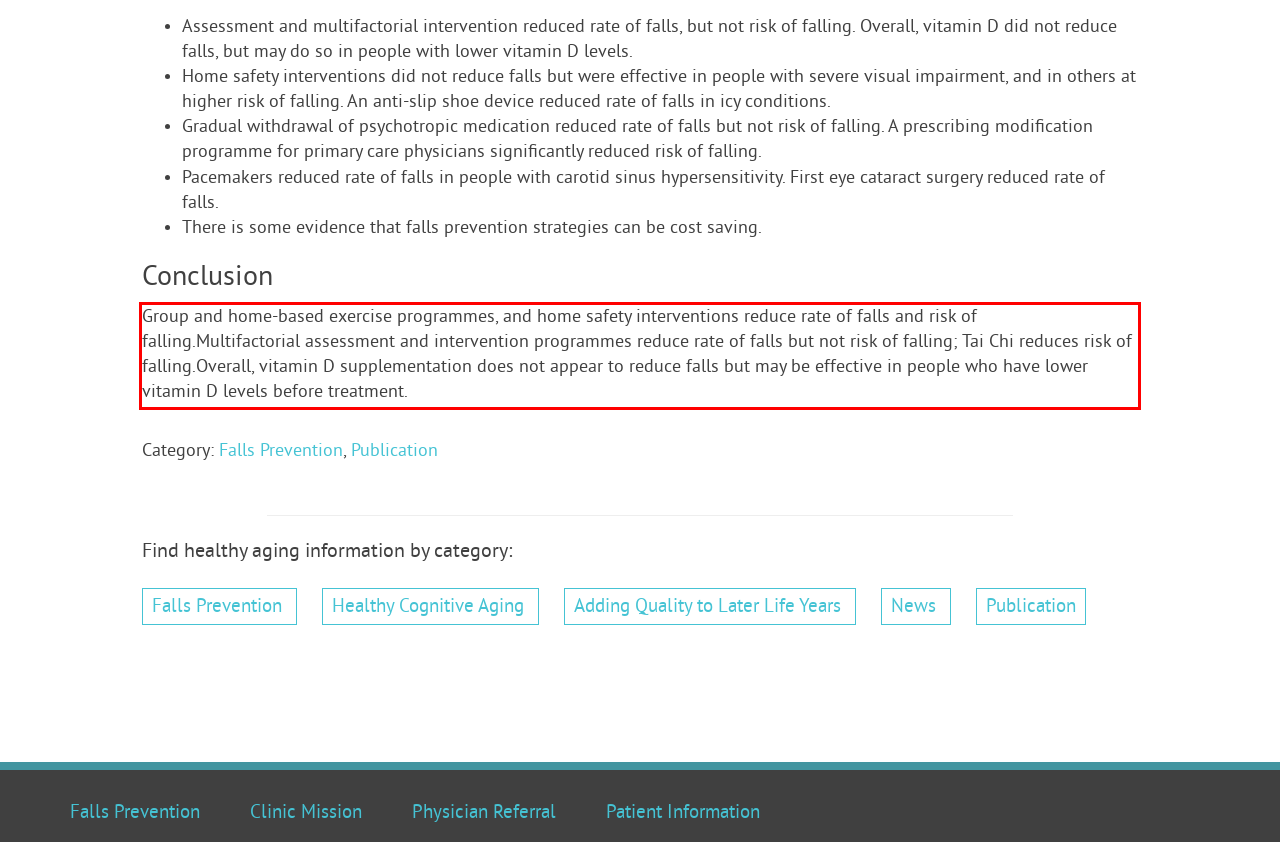Within the screenshot of a webpage, identify the red bounding box and perform OCR to capture the text content it contains.

Group and home-based exercise programmes, and home safety interventions reduce rate of falls and risk of falling.Multifactorial assessment and intervention programmes reduce rate of falls but not risk of falling; Tai Chi reduces risk of falling.Overall, vitamin D supplementation does not appear to reduce falls but may be effective in people who have lower vitamin D levels before treatment.